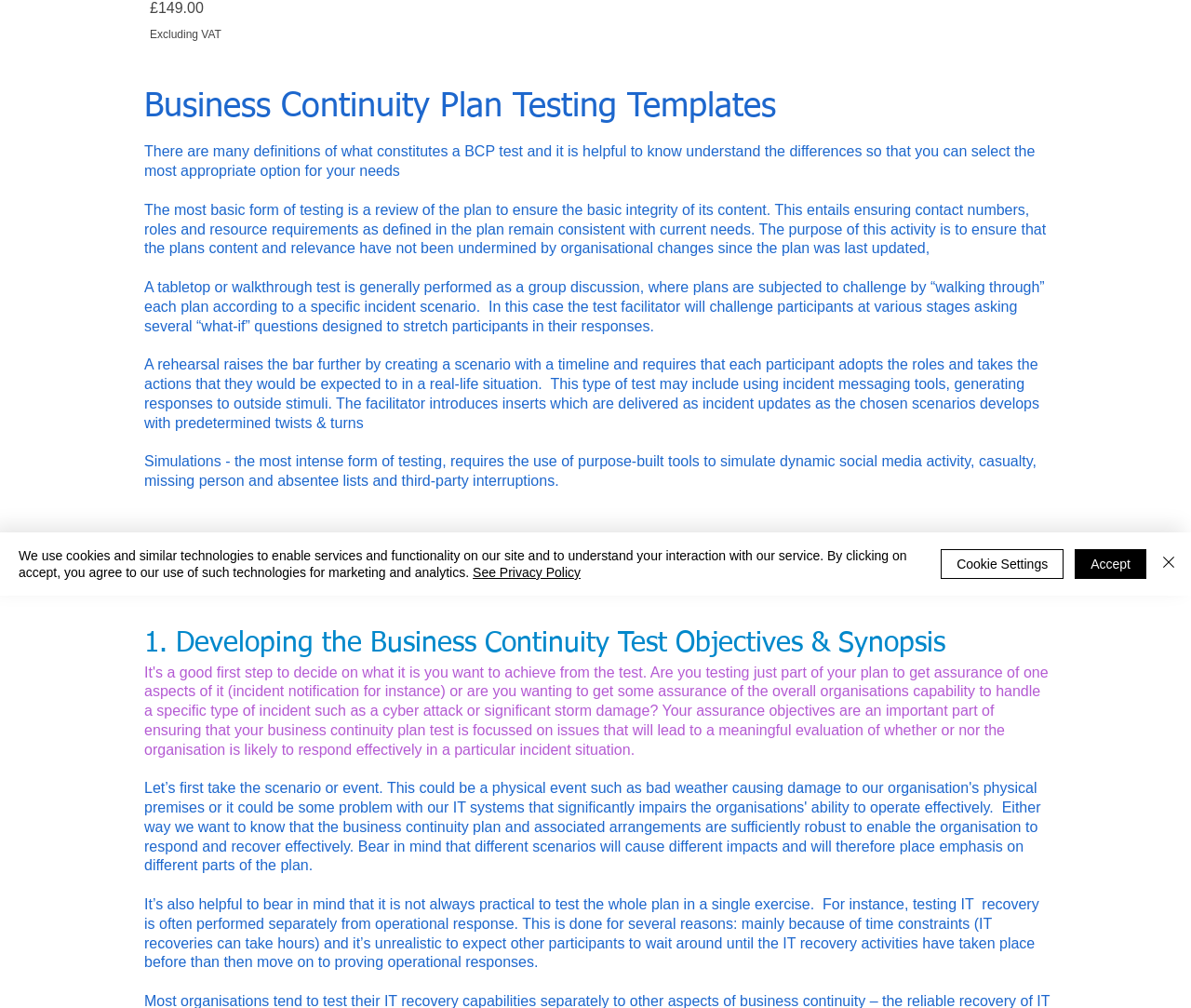From the given element description: "See Privacy Policy", find the bounding box for the UI element. Provide the coordinates as four float numbers between 0 and 1, in the order [left, top, right, bottom].

[0.397, 0.56, 0.488, 0.575]